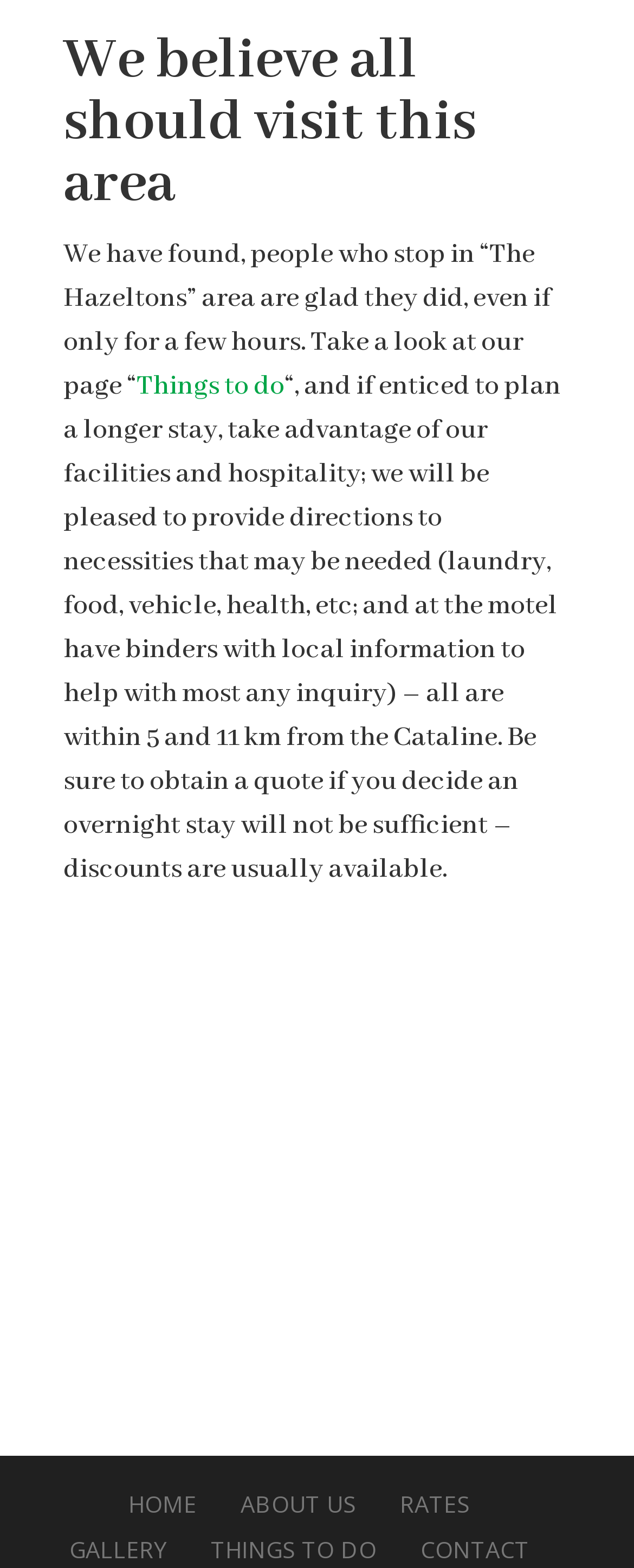Using the element description provided, determine the bounding box coordinates in the format (top-left x, top-left y, bottom-right x, bottom-right y). Ensure that all values are floating point numbers between 0 and 1. Element description: About Us

[0.379, 0.949, 0.562, 0.969]